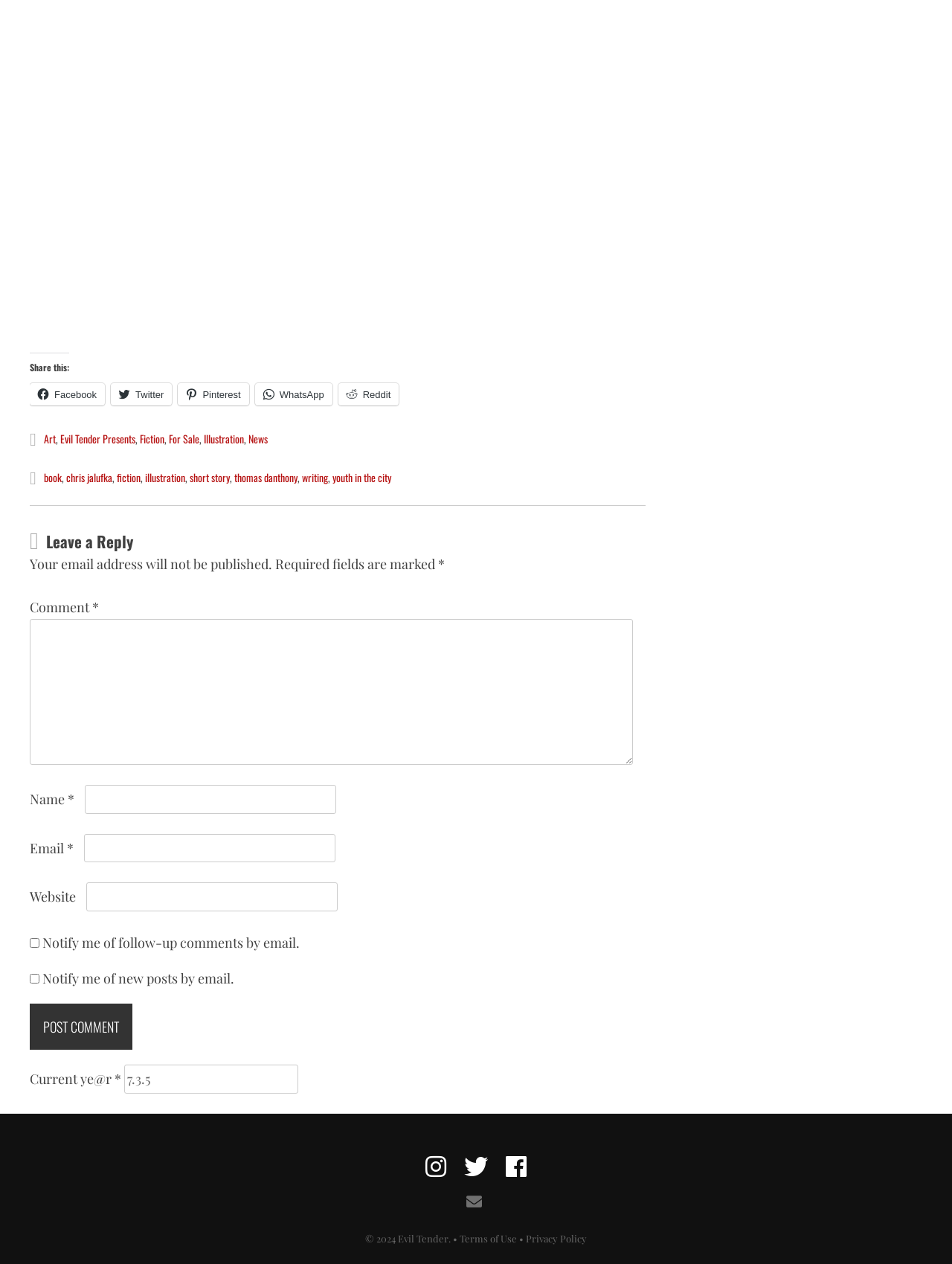What social media platforms can you share this with?
Please answer the question with as much detail as possible using the screenshot.

The webpage has a 'Share this:' section with links to various social media platforms, including Facebook, Twitter, Pinterest, WhatsApp, and Reddit, which can be used to share the content.